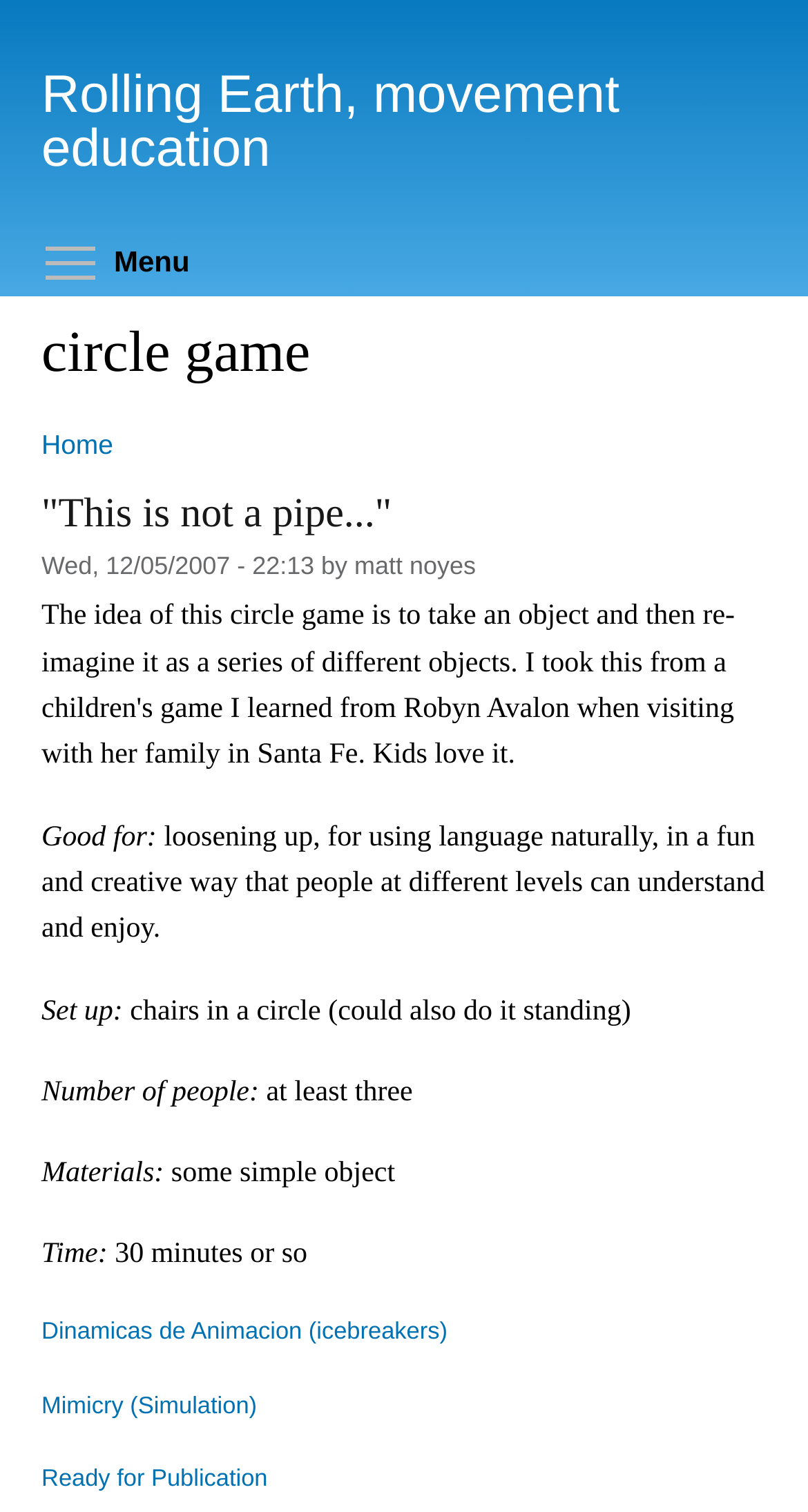What is the estimated time required to play this game?
Using the information from the image, give a concise answer in one word or a short phrase.

30 minutes or so